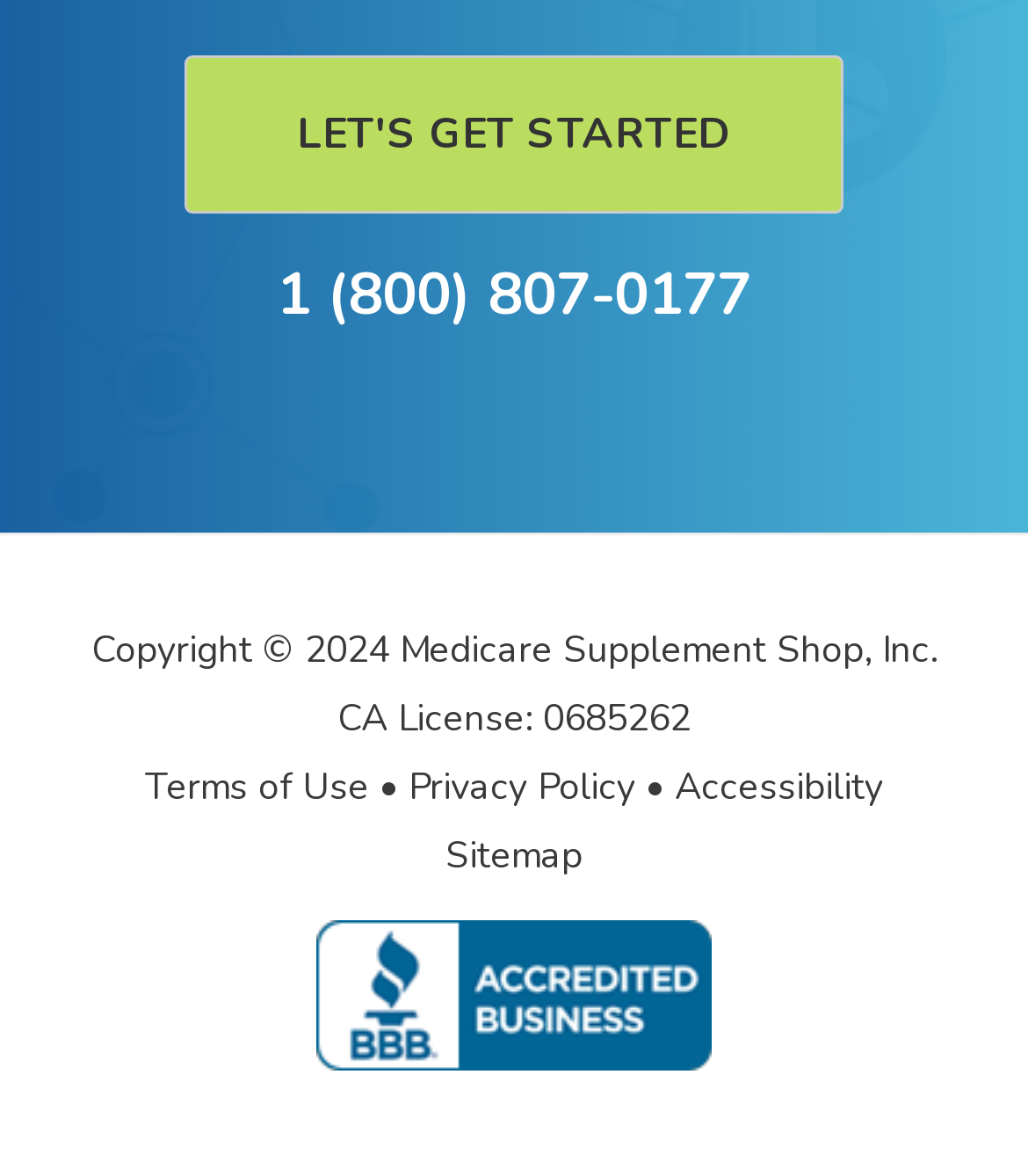Given the element description, predict the bounding box coordinates in the format (top-left x, top-left y, bottom-right x, bottom-right y). Make sure all values are between 0 and 1. Here is the element description: Accessibility

[0.656, 0.647, 0.859, 0.69]